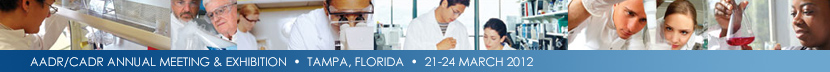Using the information in the image, give a comprehensive answer to the question: 
What is the primary focus of the event depicted in the image?

The caption highlights the significance of the event in advancing dental science and education, which suggests that the primary focus of the event is on dental research and education.